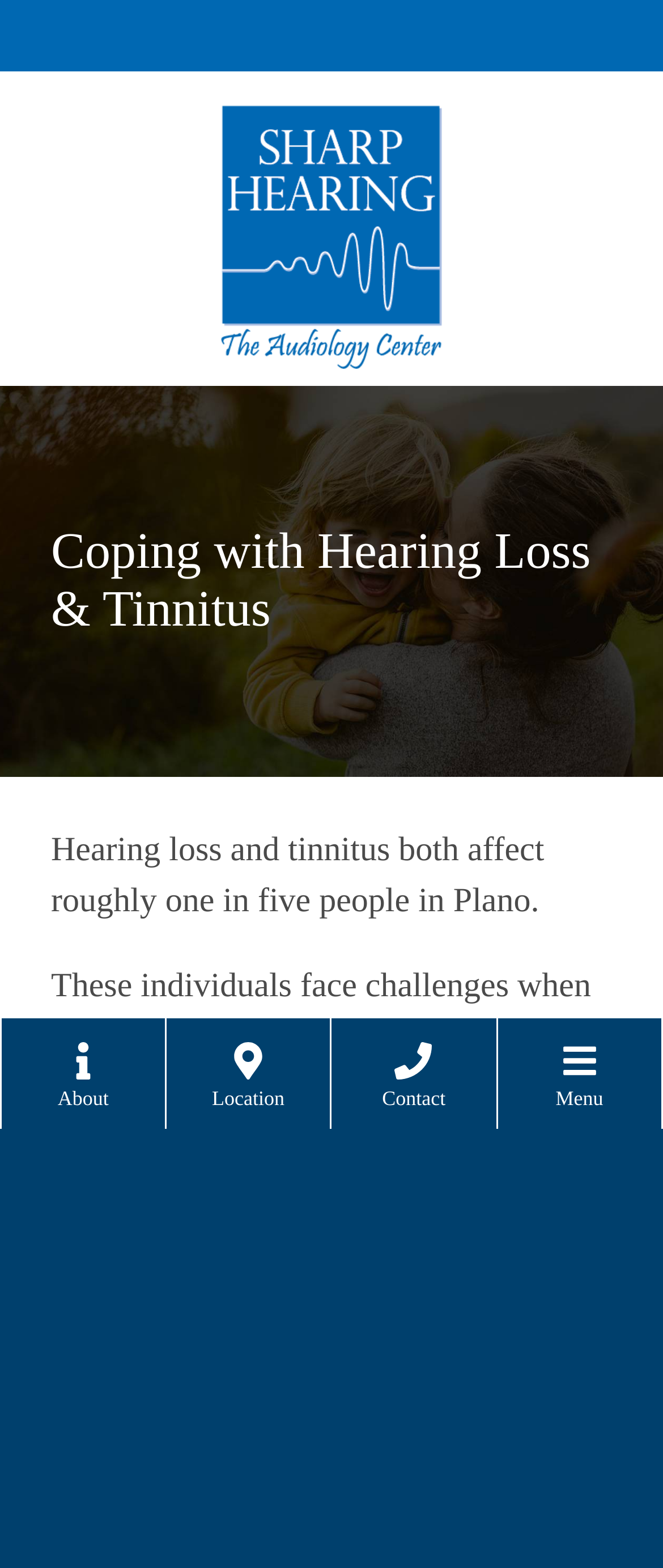What is the phone number on the webpage?
Examine the webpage screenshot and provide an in-depth answer to the question.

I found the phone number by looking at the top navigation menu, where I saw a series of links, including 'Home', 'COVID-19', and 'About Us'. I didn't find the phone number in the main content area, so I looked at the top navigation menu and found it.